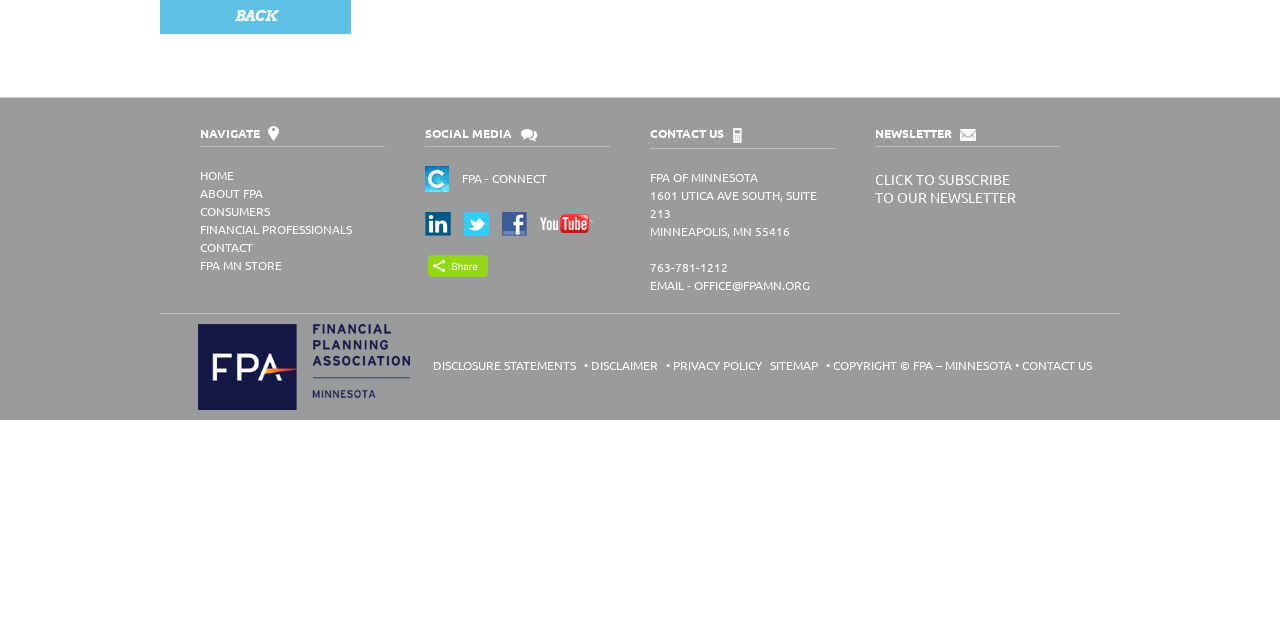Please find the bounding box for the UI component described as follows: "FPA MN Store".

[0.156, 0.402, 0.22, 0.427]